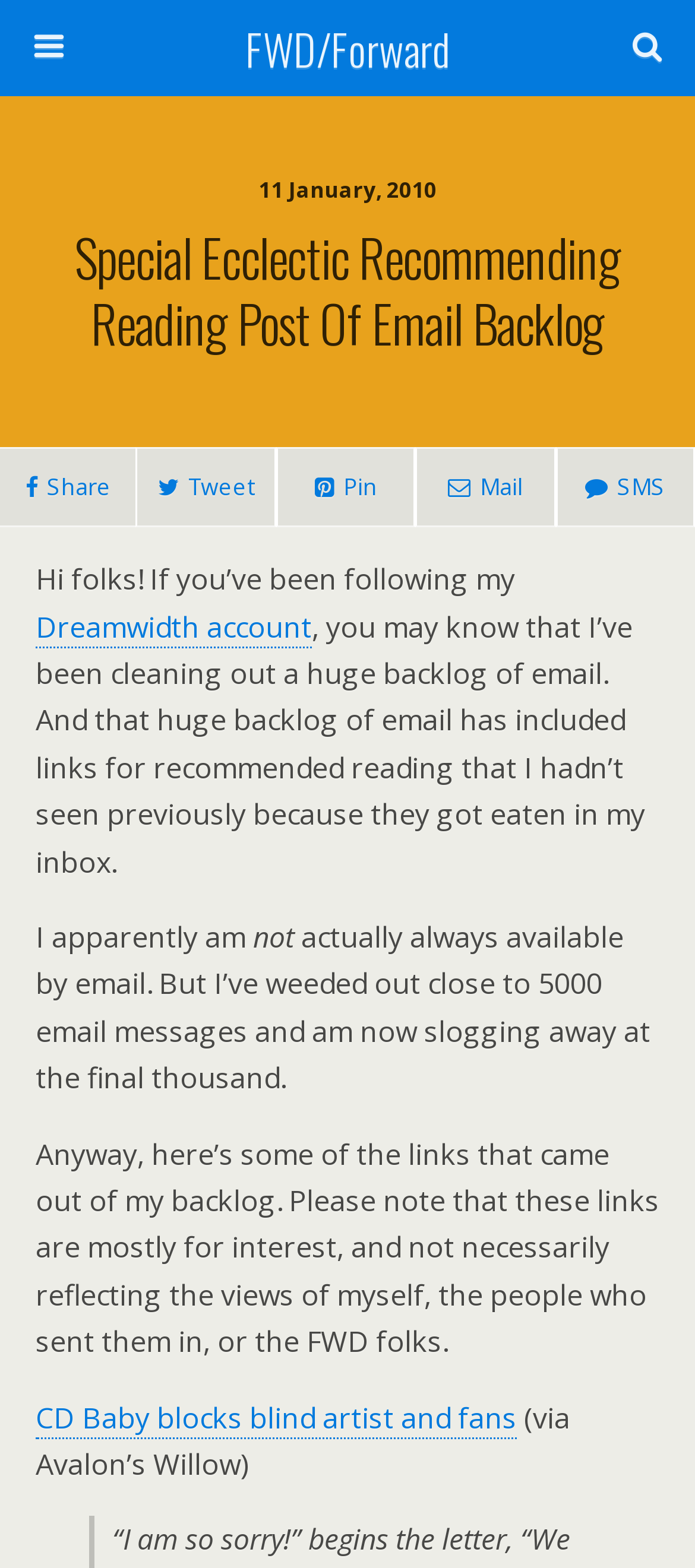Identify the bounding box coordinates for the element you need to click to achieve the following task: "Book a service". The coordinates must be four float values ranging from 0 to 1, formatted as [left, top, right, bottom].

None